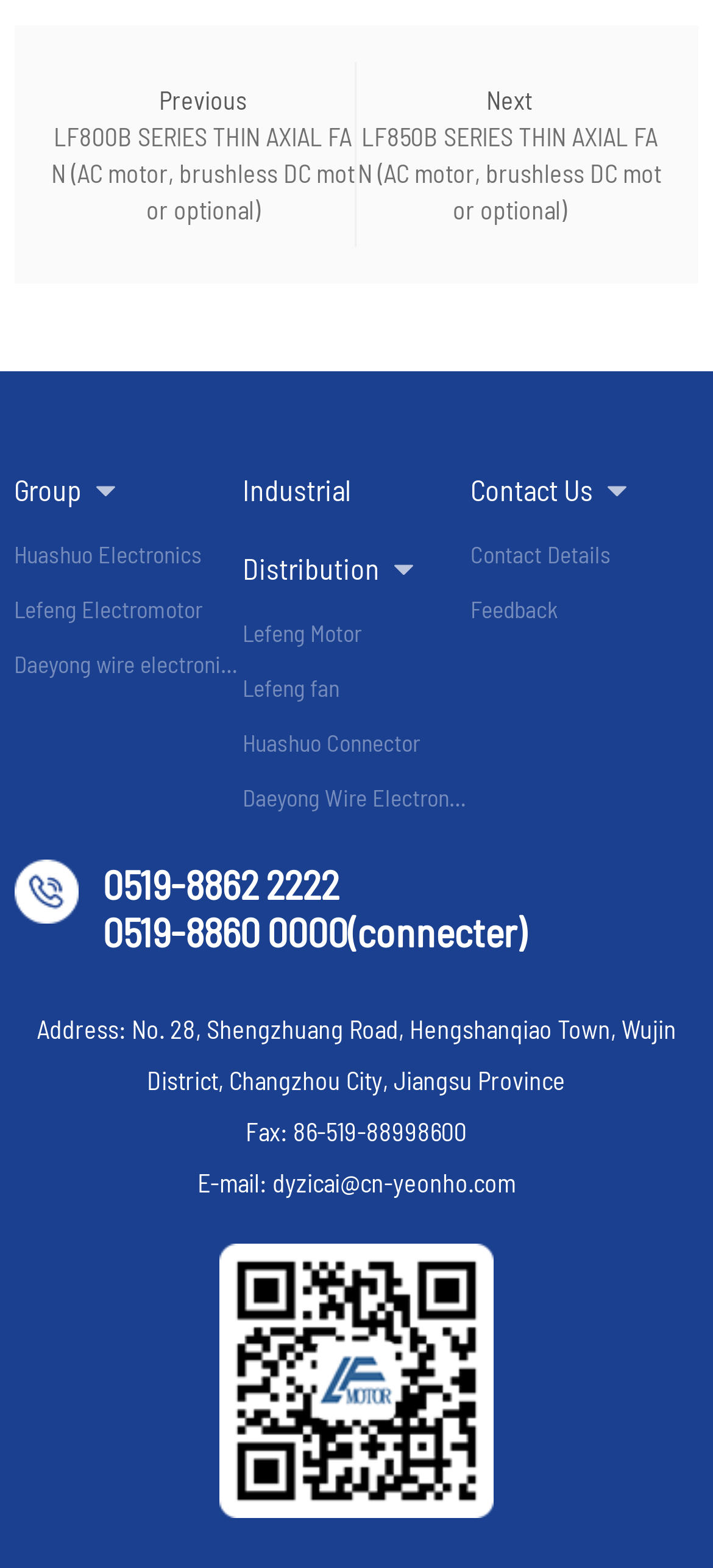How many headings are on the webpage?
Use the information from the image to give a detailed answer to the question.

I analyzed the webpage structure and found three headings: 'Group', 'Industrial Distribution', and 'Contact Us'.